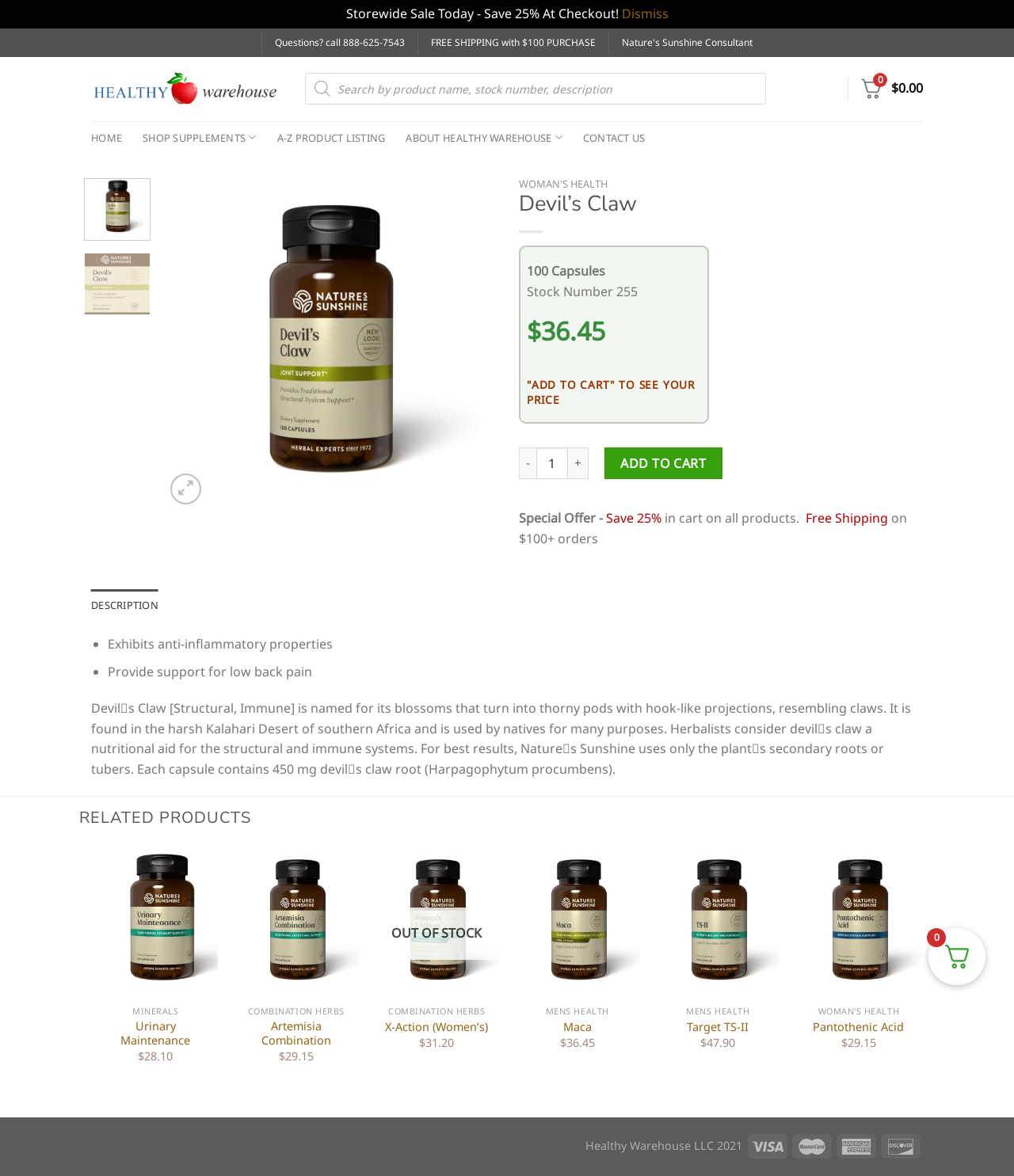Locate the coordinates of the bounding box for the clickable region that fulfills this instruction: "Call customer service".

[0.271, 0.03, 0.399, 0.042]